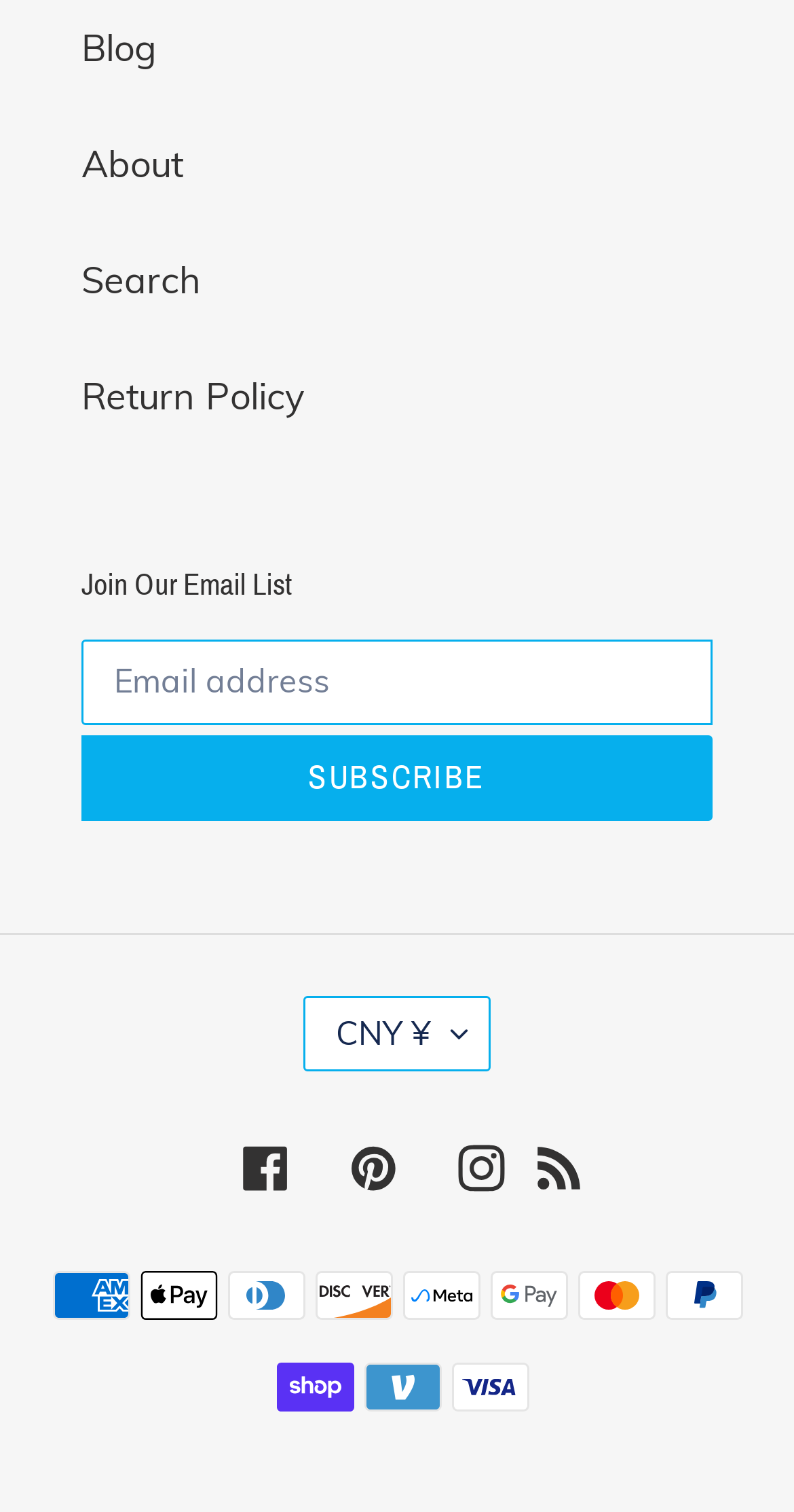Provide the bounding box coordinates of the UI element this sentence describes: "Return Policy".

[0.103, 0.247, 0.385, 0.278]